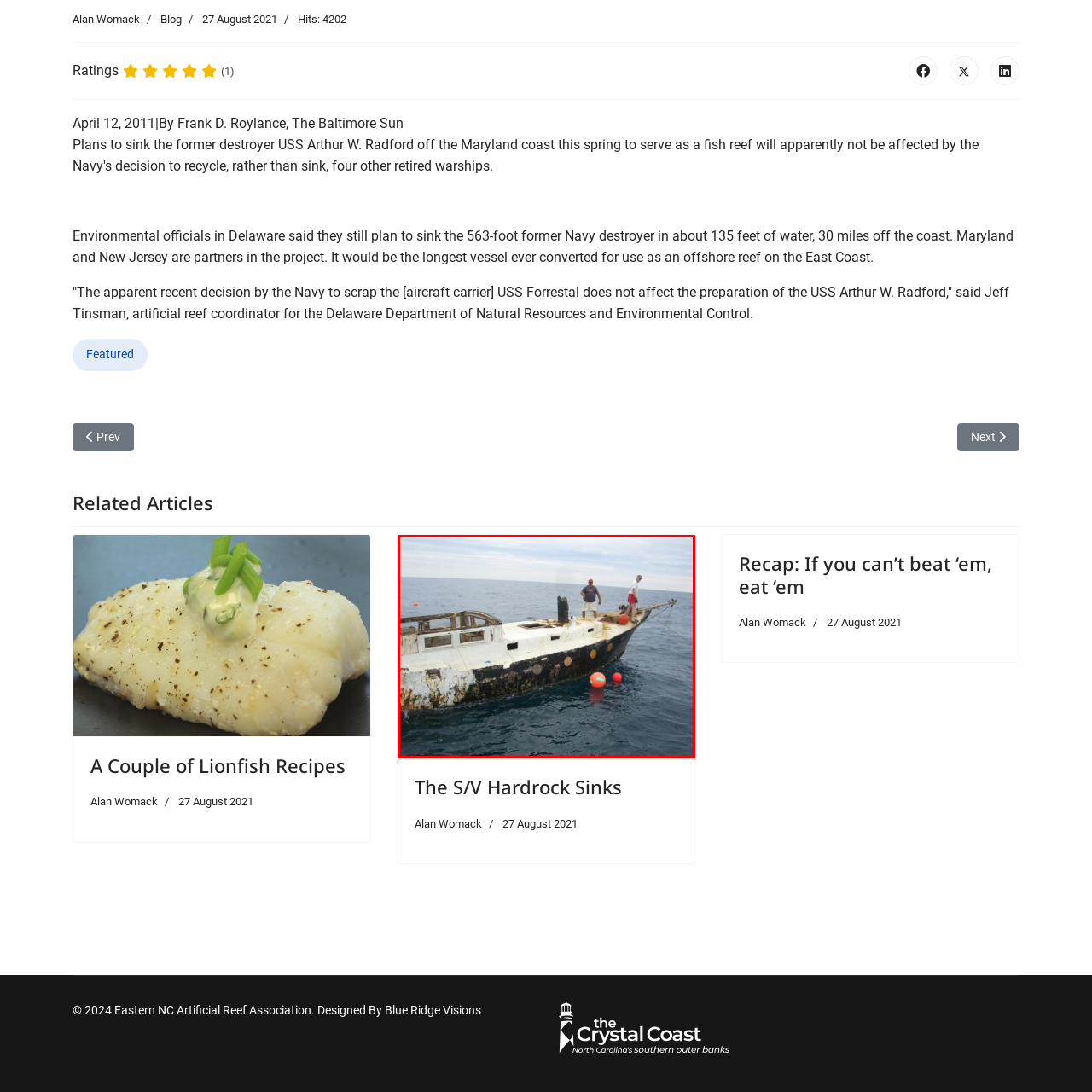What is the purpose of the orange buoys?
Focus on the red-bounded area of the image and reply with one word or a short phrase.

mark location